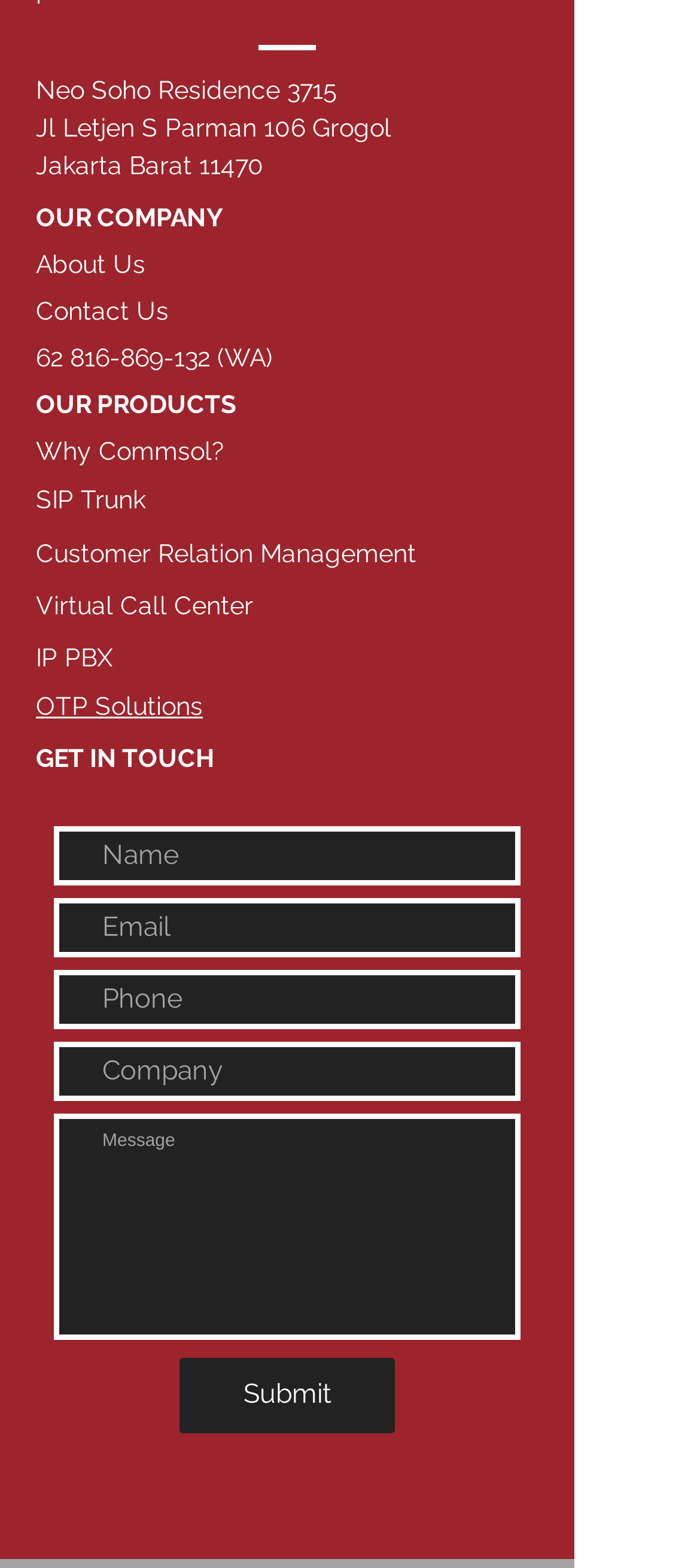Locate the bounding box coordinates of the area to click to fulfill this instruction: "Enter your email". The bounding box should be presented as four float numbers between 0 and 1, in the order [left, top, right, bottom].

[0.077, 0.572, 0.744, 0.61]